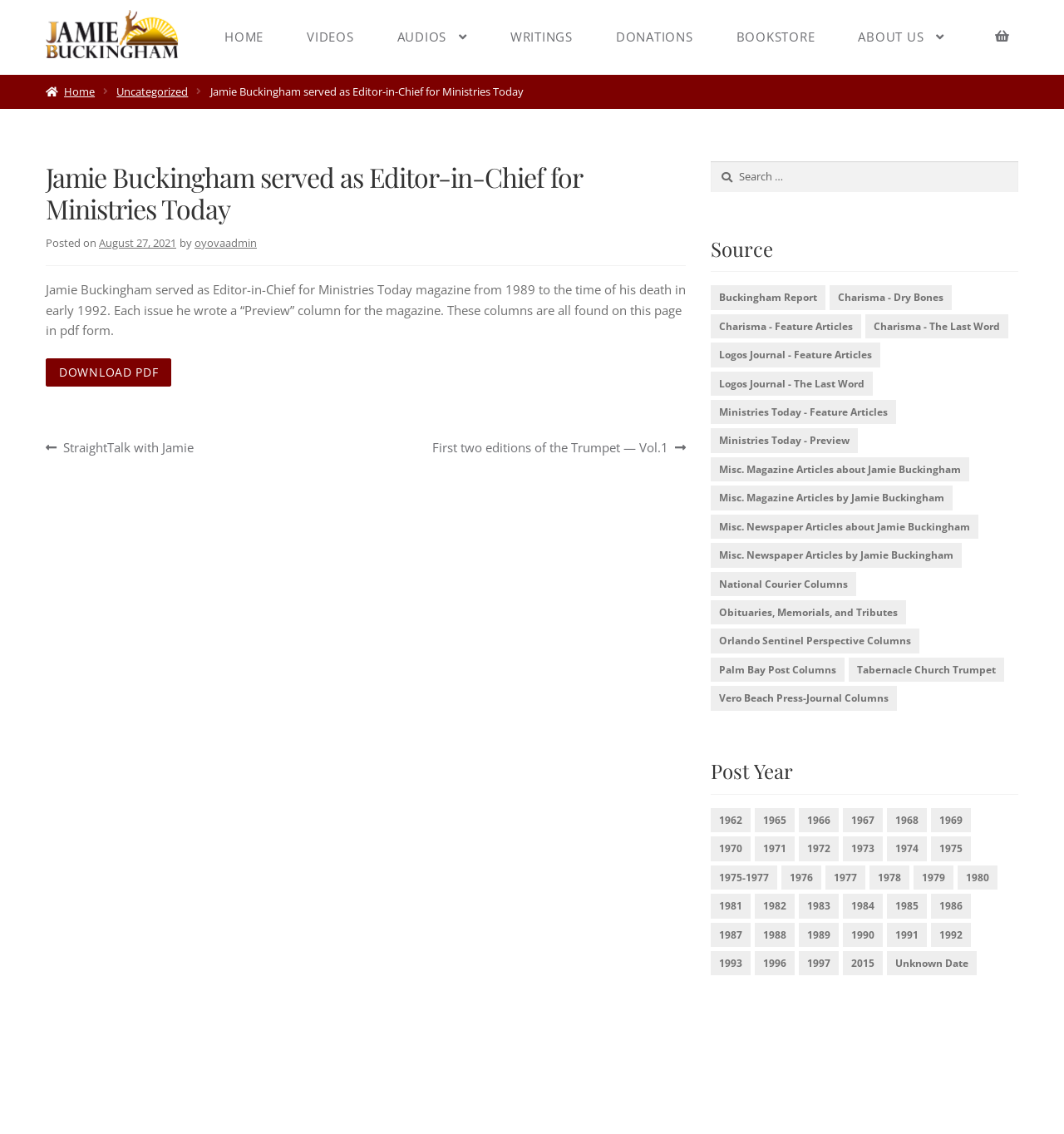Locate the bounding box coordinates of the element that should be clicked to fulfill the instruction: "Go to the next page".

None